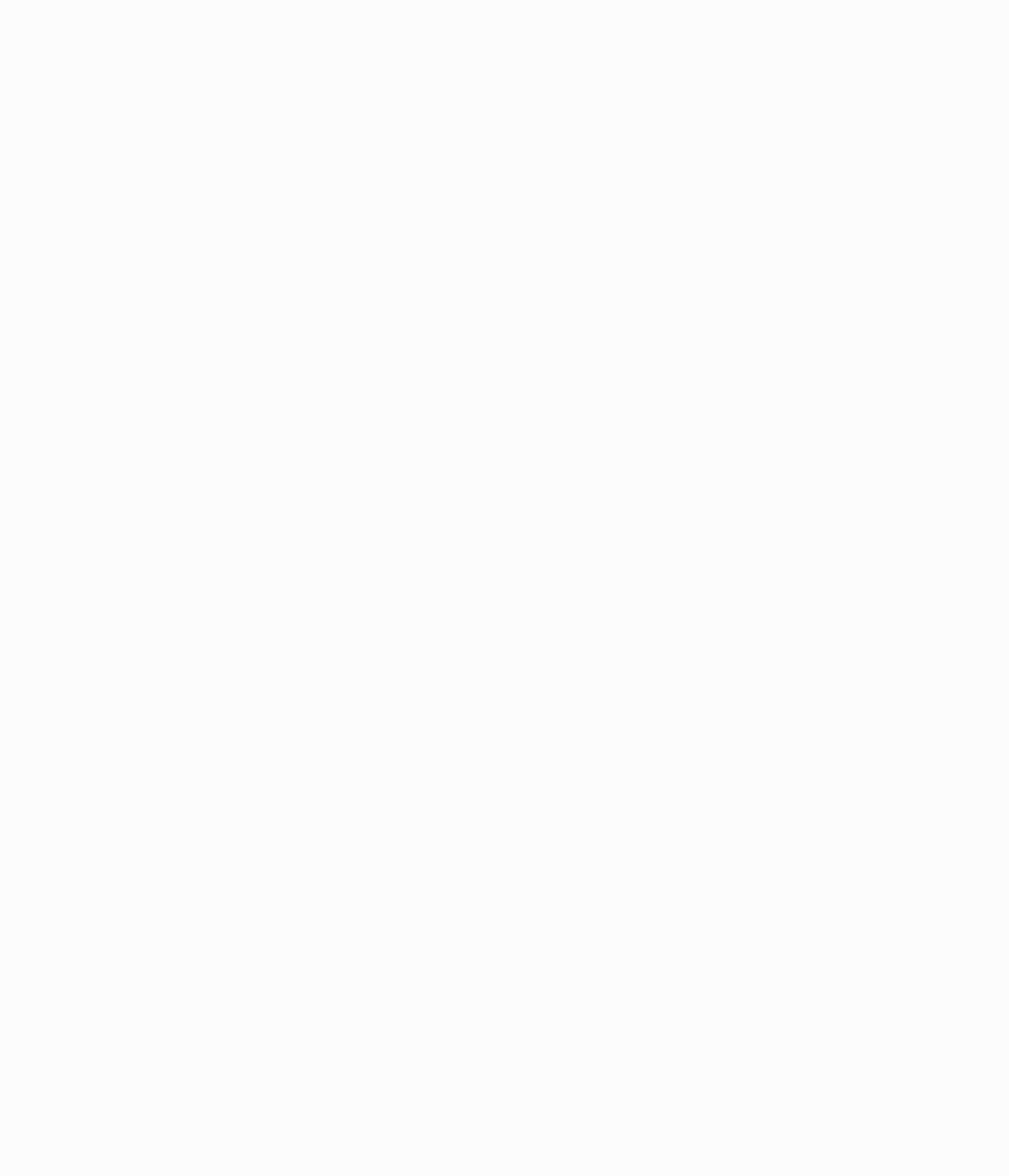Please mark the clickable region by giving the bounding box coordinates needed to complete this instruction: "Check American Foundation for Women's Health".

None